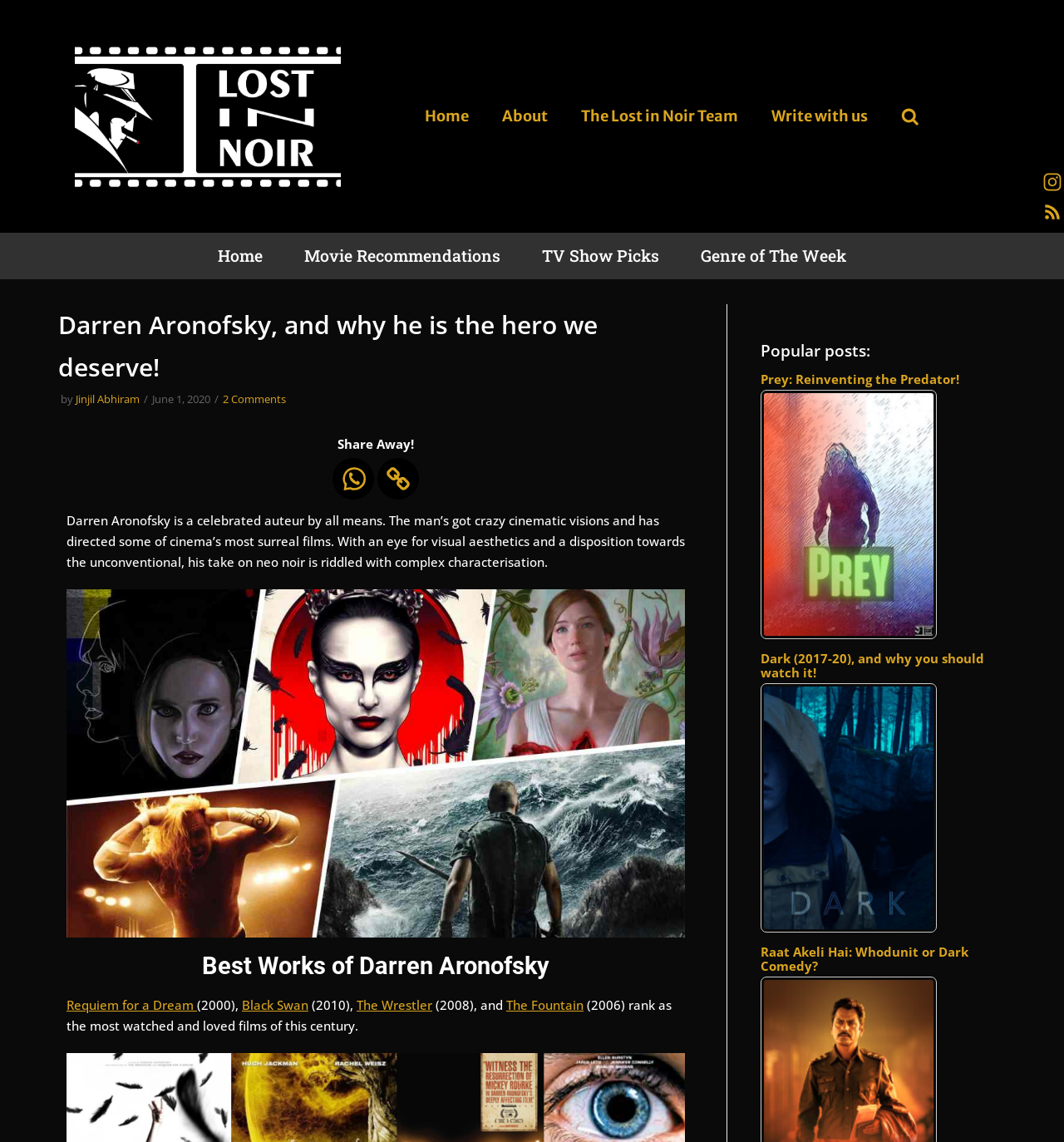Find the bounding box coordinates of the element to click in order to complete this instruction: "Click on the 'Home' link in the primary menu". The bounding box coordinates must be four float numbers between 0 and 1, denoted as [left, top, right, bottom].

[0.399, 0.093, 0.441, 0.111]